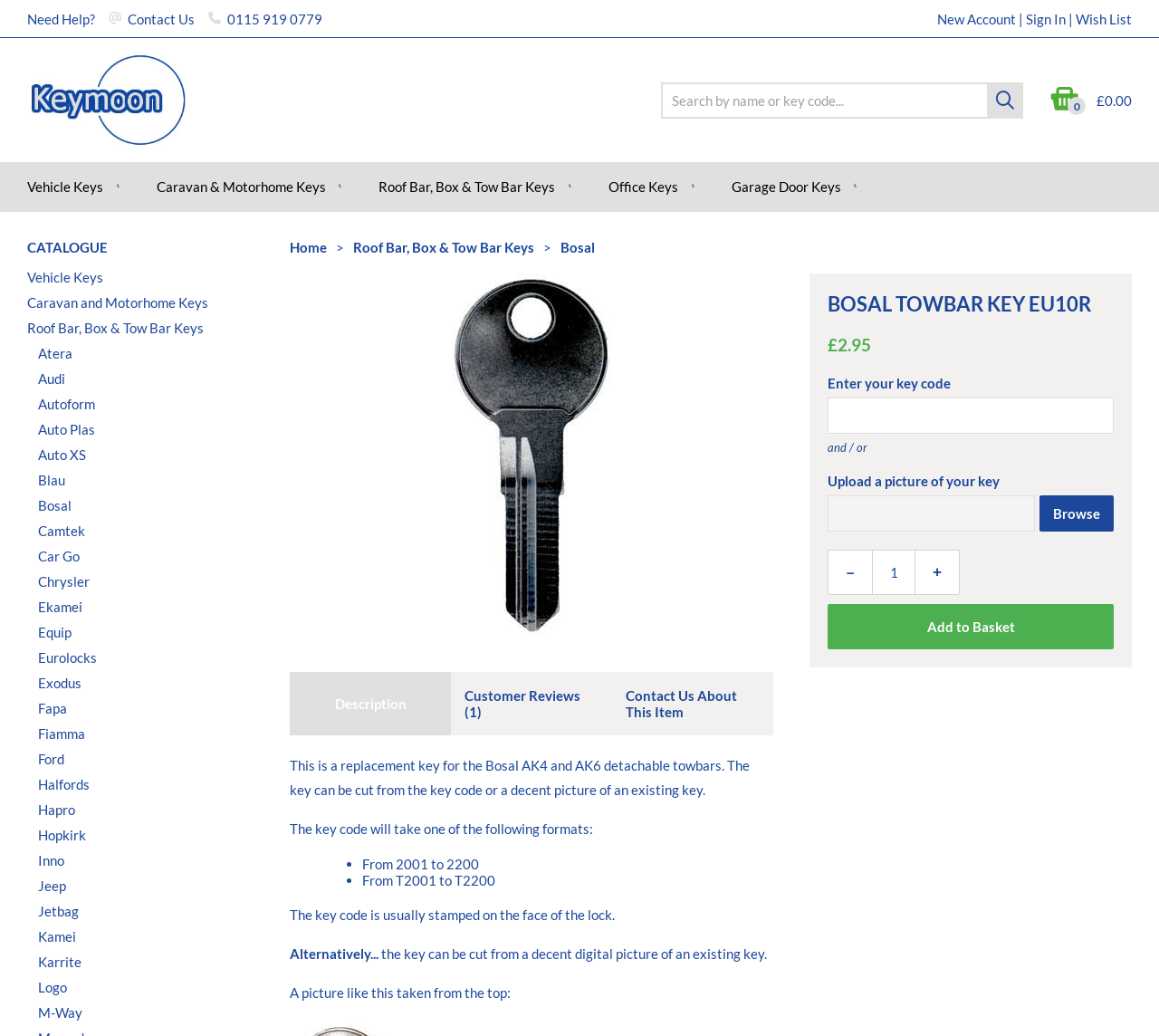Please find and report the bounding box coordinates of the element to click in order to perform the following action: "Add to Basket". The coordinates should be expressed as four float numbers between 0 and 1, in the format [left, top, right, bottom].

[0.714, 0.585, 0.961, 0.629]